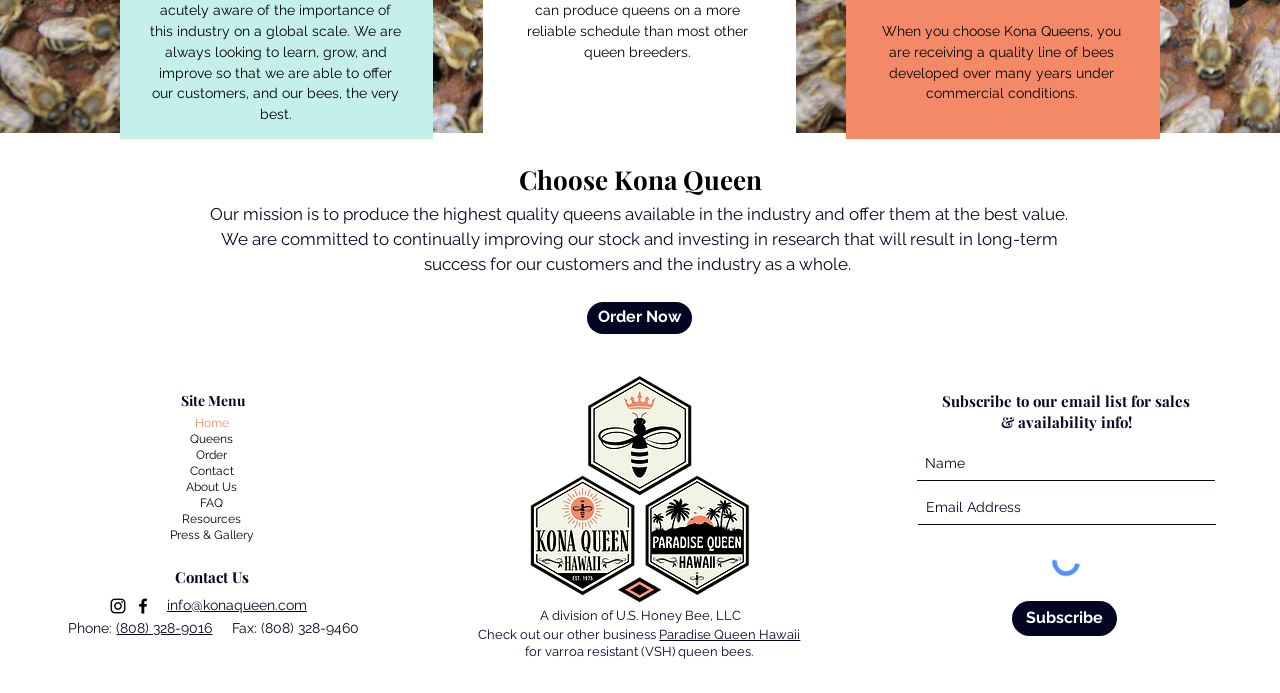Locate the bounding box coordinates for the element described below: "About Us". The coordinates must be four float values between 0 and 1, formatted as [left, top, right, bottom].

[0.106, 0.692, 0.225, 0.715]